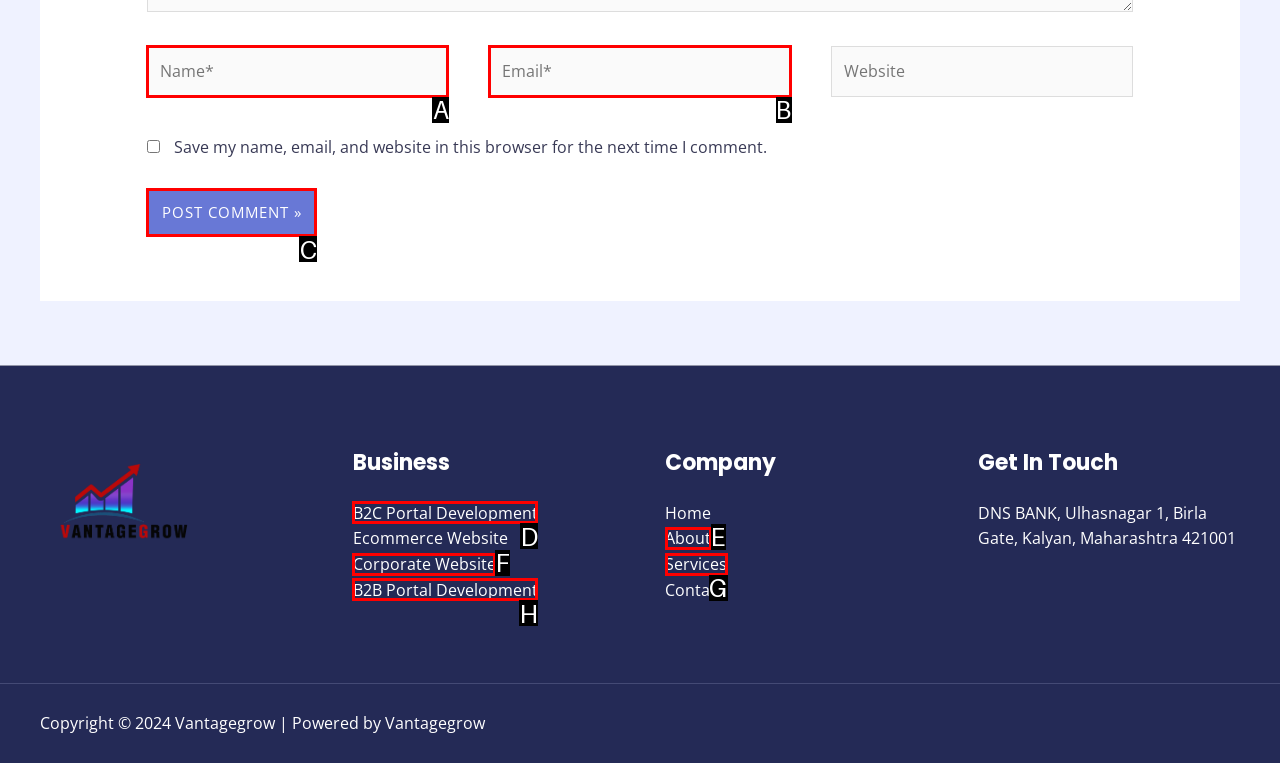Which option corresponds to the following element description: Search?
Please provide the letter of the correct choice.

None